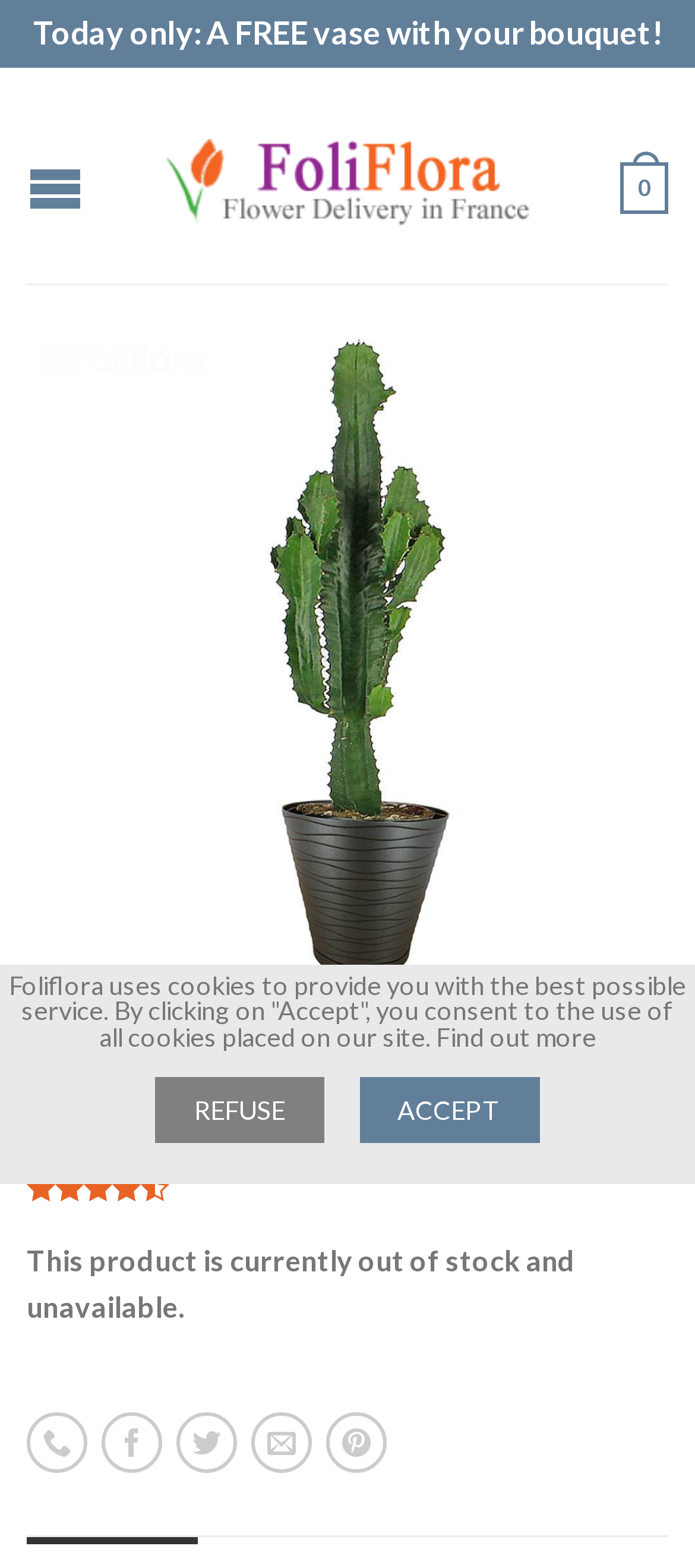Find and indicate the bounding box coordinates of the region you should select to follow the given instruction: "Click on the 'Mexican cactus' image".

[0.038, 0.215, 0.962, 0.624]